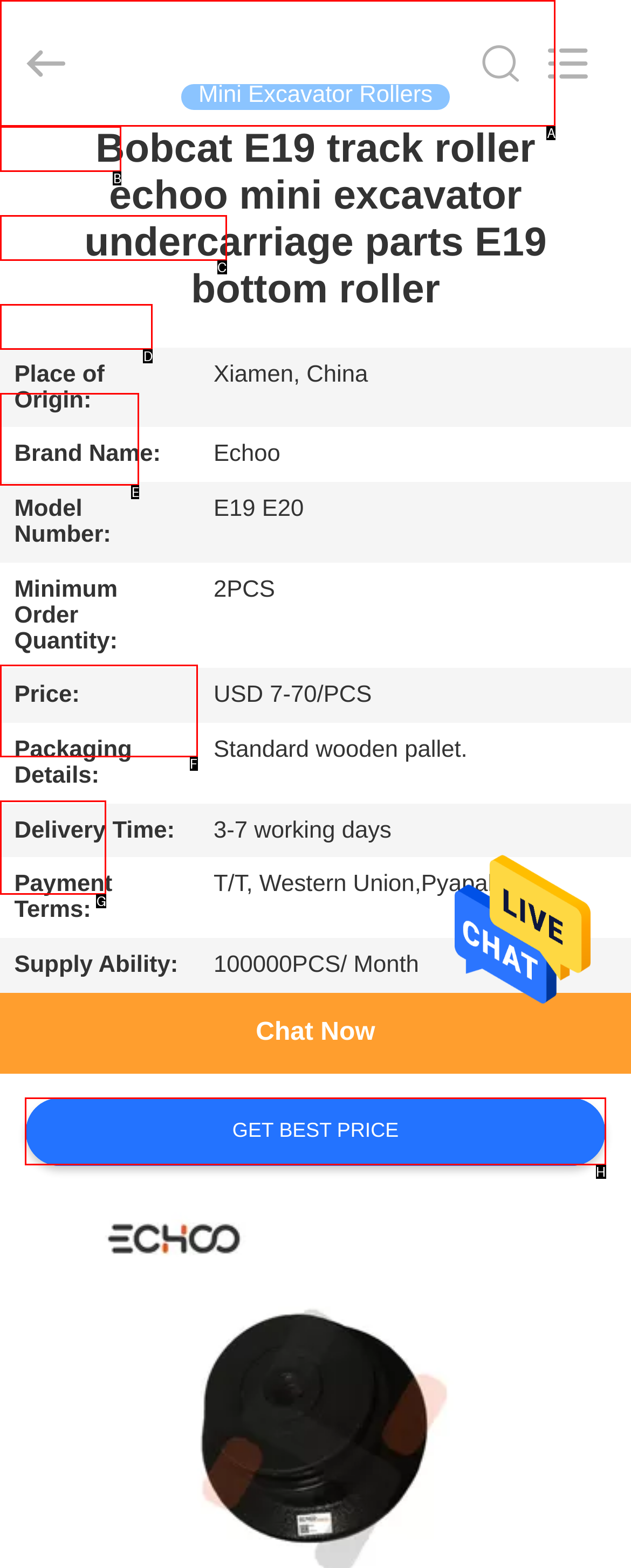To execute the task: Get best price, which one of the highlighted HTML elements should be clicked? Answer with the option's letter from the choices provided.

H